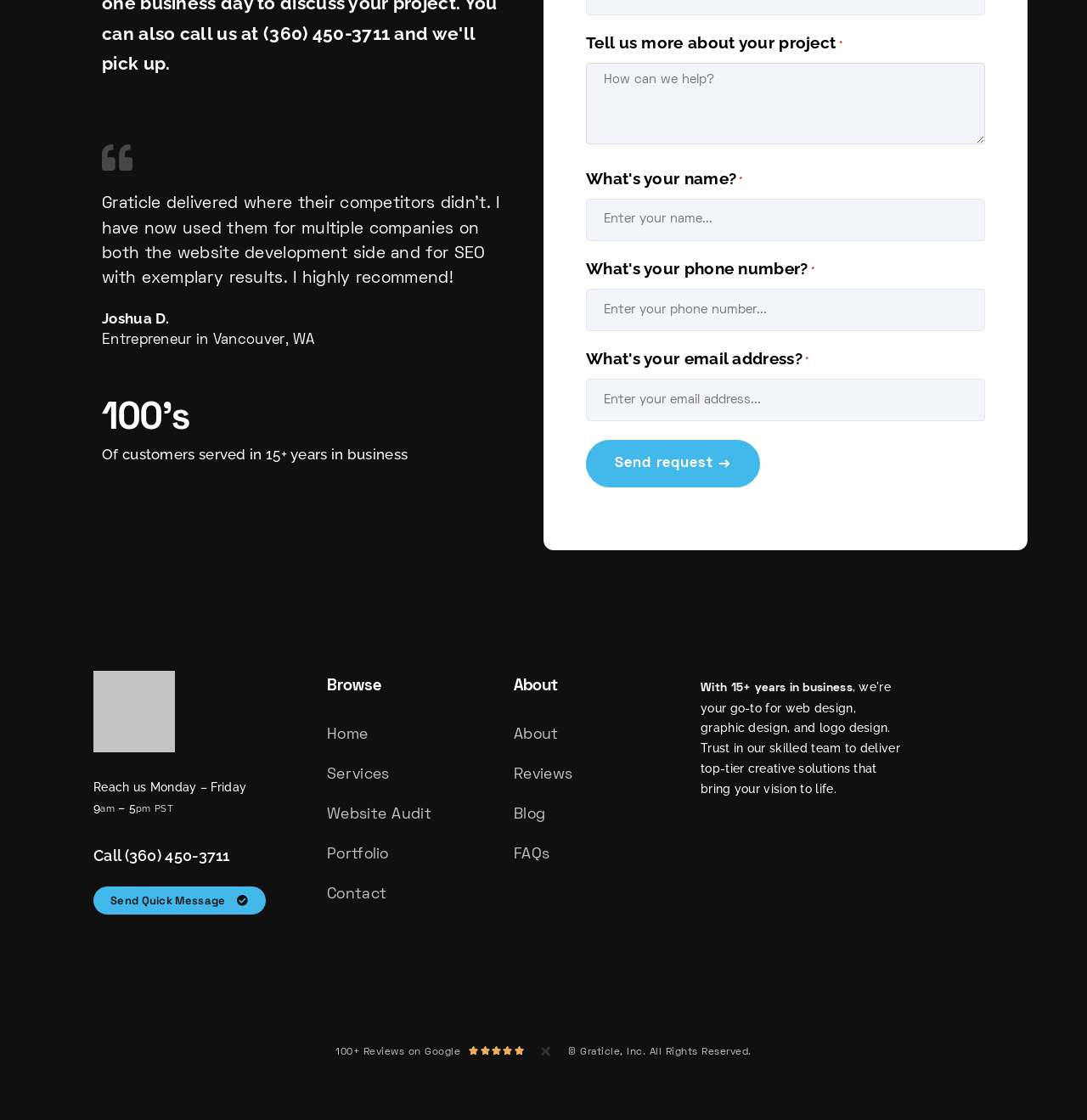Find the bounding box coordinates for the element that must be clicked to complete the instruction: "Click Send request". The coordinates should be four float numbers between 0 and 1, indicated as [left, top, right, bottom].

[0.539, 0.393, 0.699, 0.435]